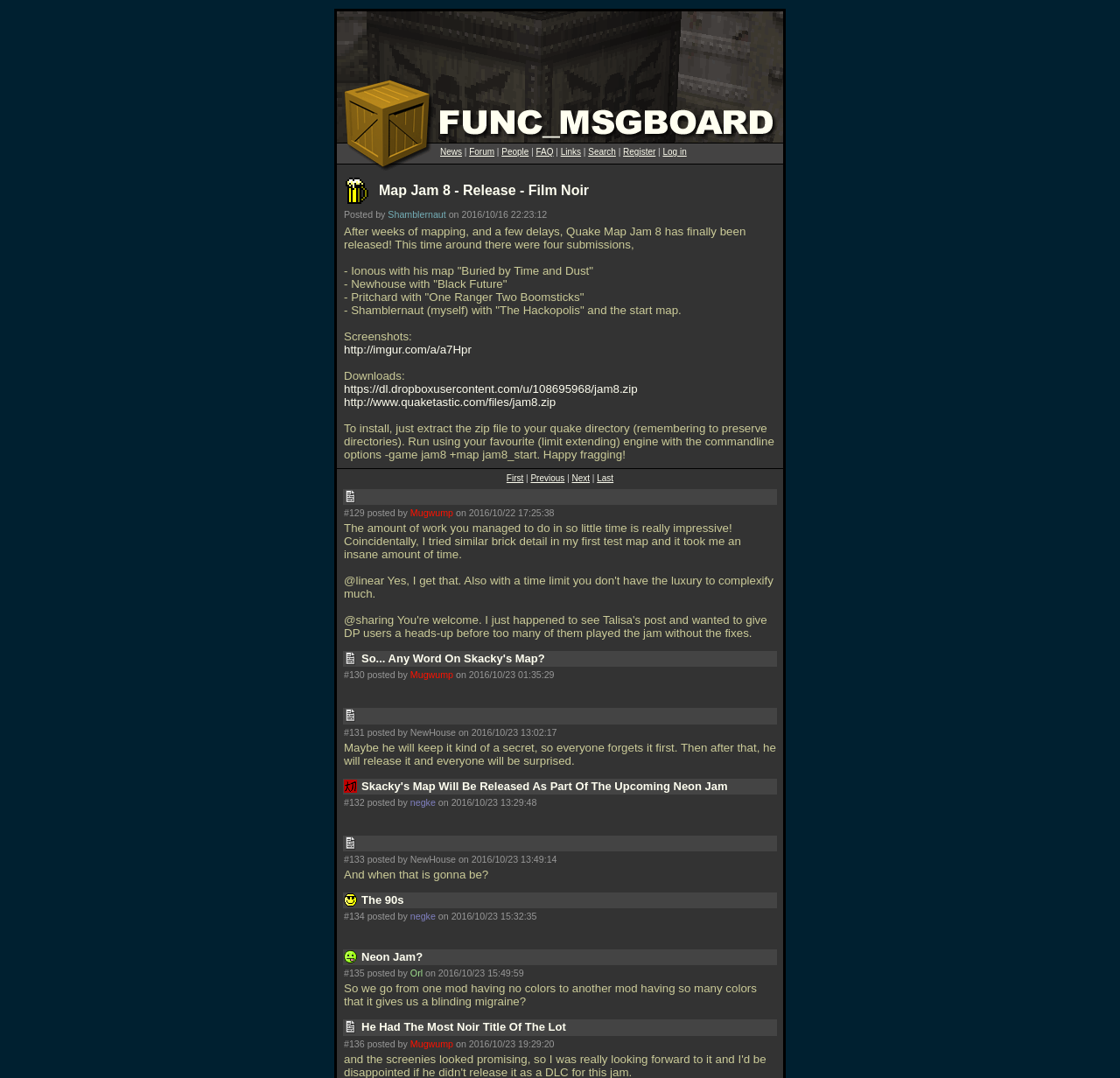Based on the element description: "Shamblernaut", identify the bounding box coordinates for this UI element. The coordinates must be four float numbers between 0 and 1, listed as [left, top, right, bottom].

[0.346, 0.194, 0.398, 0.204]